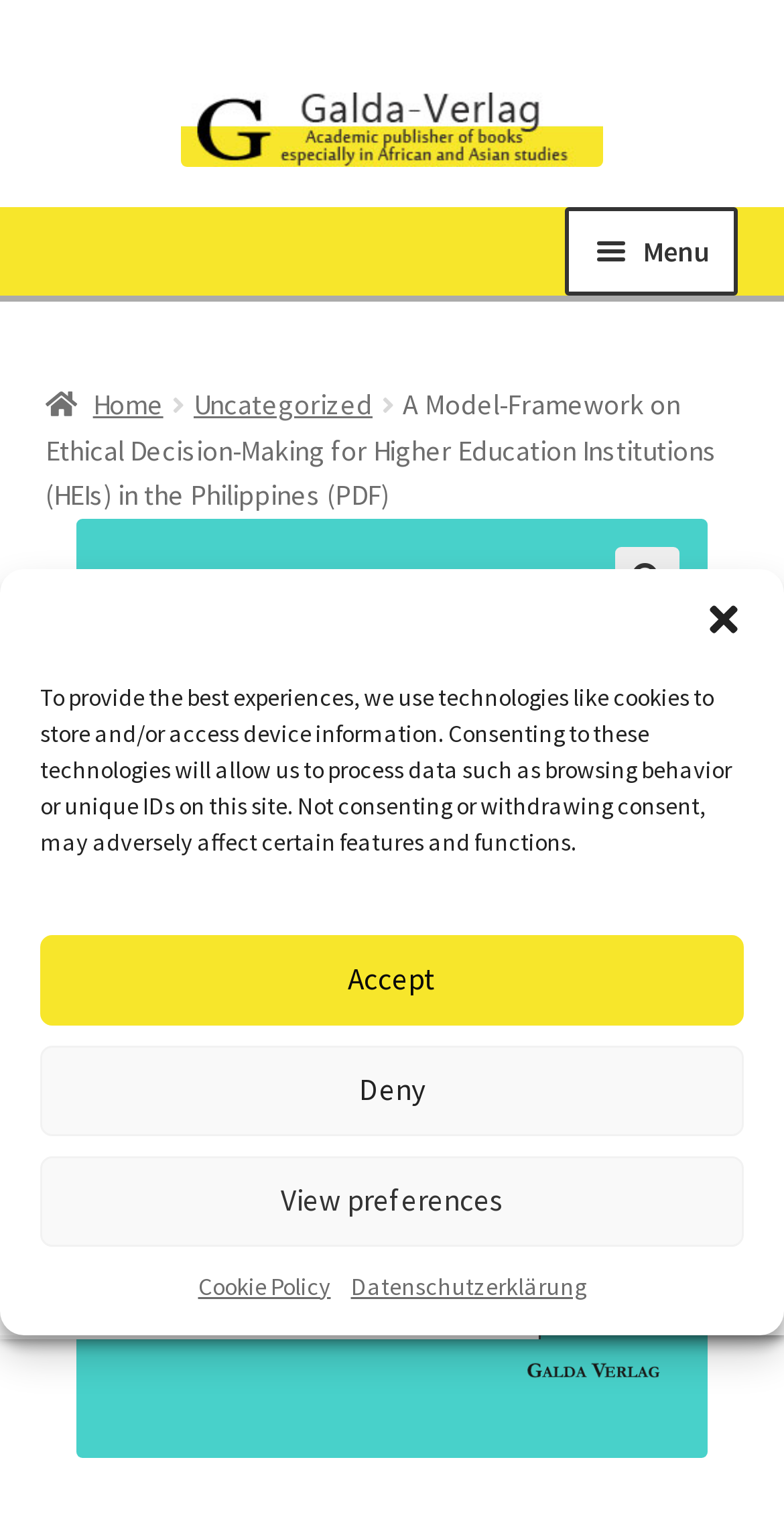Produce an elaborate caption capturing the essence of the webpage.

The webpage appears to be a publication page for a PDF document titled "A Model-Framework on Ethical Decision-Making for Higher Education Institutions (HEIs) in the Philippines" from Galda-Verlag. 

At the top, there is a dialog box for managing cookie consent, which contains a description of the purpose of cookies and buttons to accept, deny, or view preferences. Below this dialog box, there are two links to skip to navigation and content.

The top navigation bar features a link to Galda-Verlag, accompanied by an image of the publisher's logo. Next to it is a primary navigation menu with a button to expand or collapse the menu. The menu items include links to Home, Our Books, Book Series & Journals, Contact Us, Publish With Us, and English.

Below the navigation bar, there is a breadcrumbs navigation section, which shows the current page's location in the website's hierarchy. It starts with a home icon and links to Uncategorized, and finally, the current page's title.

The main content area features a large figure, which is likely the cover of the PDF document. Above the figure, there is a link to download the PDF. At the bottom of the page, there are three links to My Account, Search, and Cart, represented by icons.

Overall, the webpage is focused on providing access to the PDF document, with supporting navigation and links to related pages.